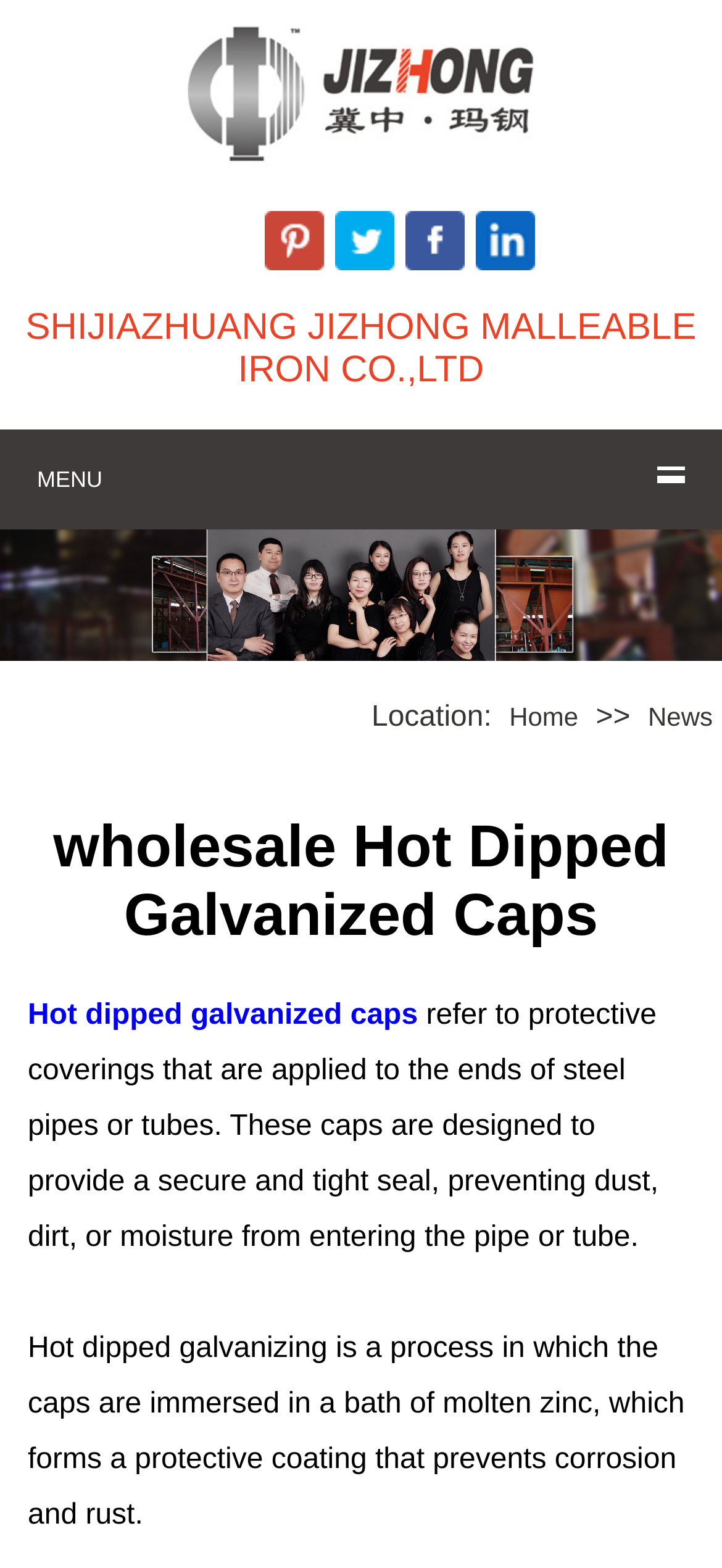Generate a thorough caption detailing the webpage content.

The webpage is about wholesale hot dipped galvanized caps, which are protective coverings applied to the ends of steel pipes or tubes. At the top left, there is a company logo and a link to the company's website, SHIJIAZHUANG JIZHONG MALLEABLE IRON CO.,LTD. Below the logo, there are social media links, including Pinterest, Twitter, Facebook, and LinkedIn, each with its corresponding icon.

On the top right, there is a menu bar with a "MENU" label. Below the menu bar, there is a large image that spans the entire width of the page, likely a news or promotional image.

In the middle of the page, there is a section with a location label and a link to the "Home" page. Next to the location label, there is a breadcrumb navigation with a link to the "News" page.

The main content of the page is divided into sections. The first section has a heading "wholesale Hot Dipped Galvanized Caps" and a link to "Hot dipped galvanized caps". Below the link, there is a paragraph of text that describes what hot dipped galvanized caps are and their purpose. The text explains that these caps provide a secure and tight seal, preventing dust, dirt, or moisture from entering the pipe or tube.

The second section has a paragraph of text that describes the hot dipped galvanizing process, which involves immersing the caps in a bath of molten zinc to form a protective coating that prevents corrosion and rust.